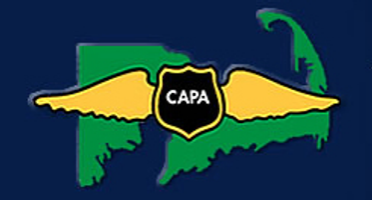Use a single word or phrase to answer the following:
What is the acronym on the black shield?

CAPA